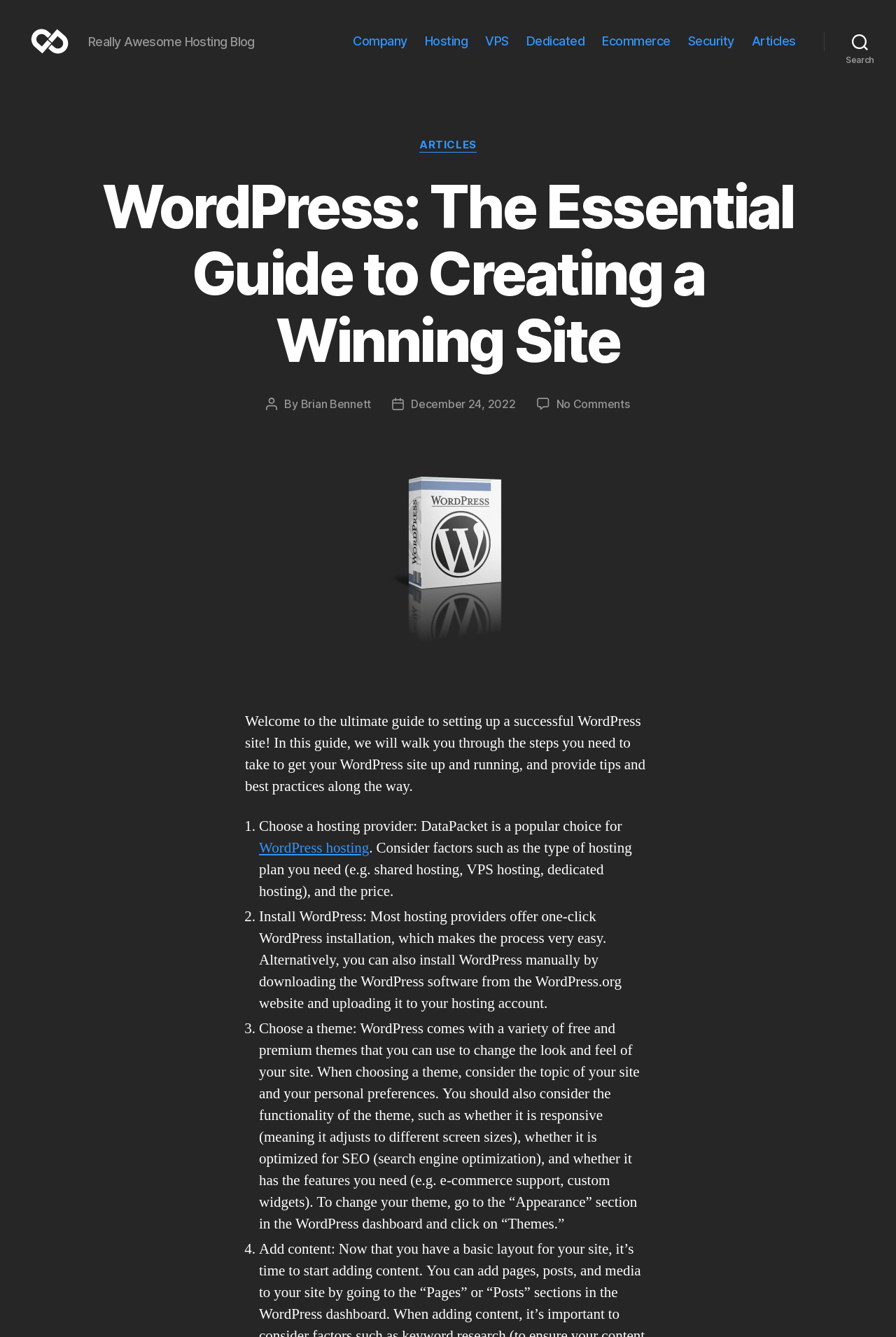Kindly determine the bounding box coordinates of the area that needs to be clicked to fulfill this instruction: "Click on the 'Company' link".

[0.394, 0.025, 0.455, 0.037]